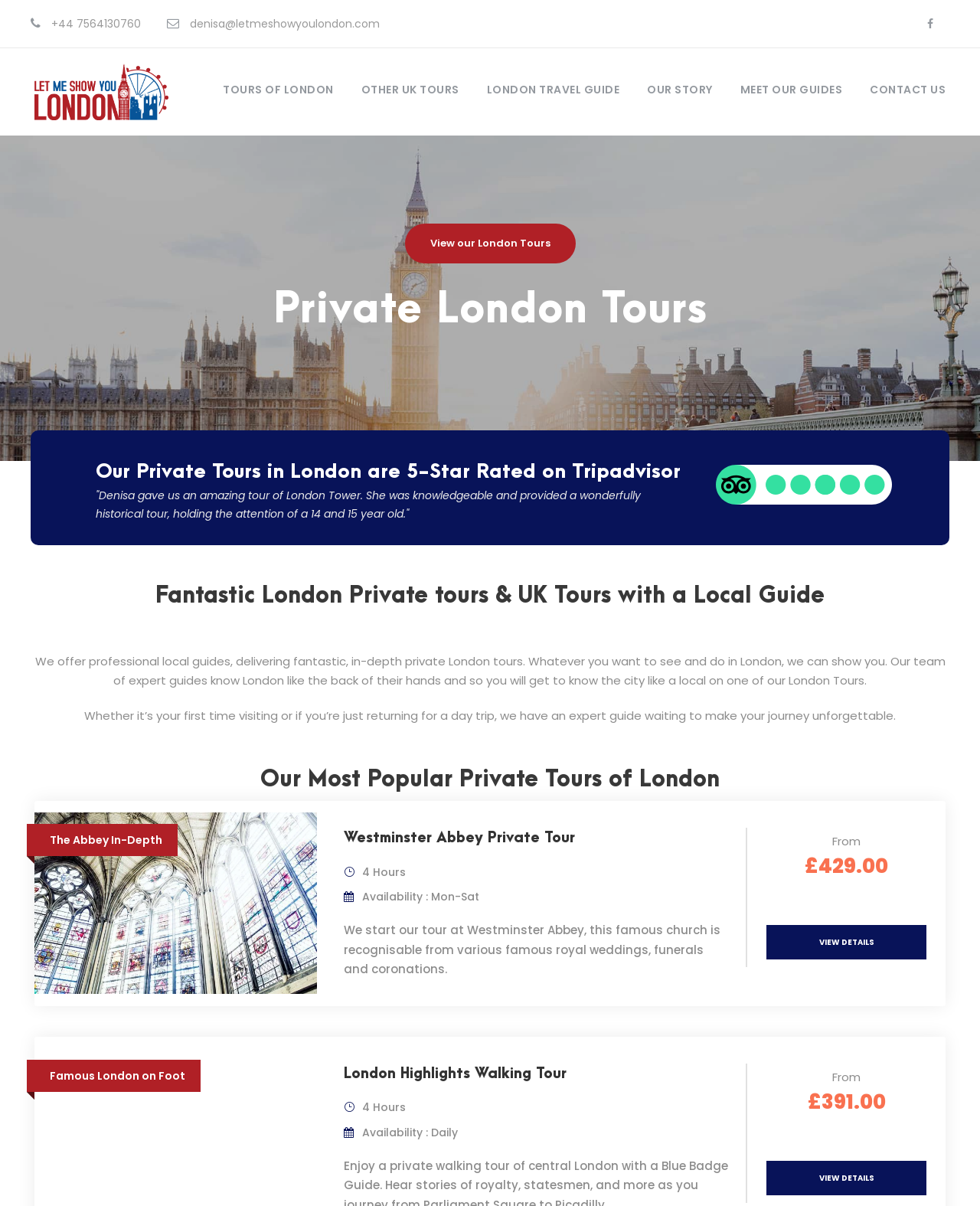Predict the bounding box for the UI component with the following description: "Other UK Tours".

[0.368, 0.067, 0.468, 0.087]